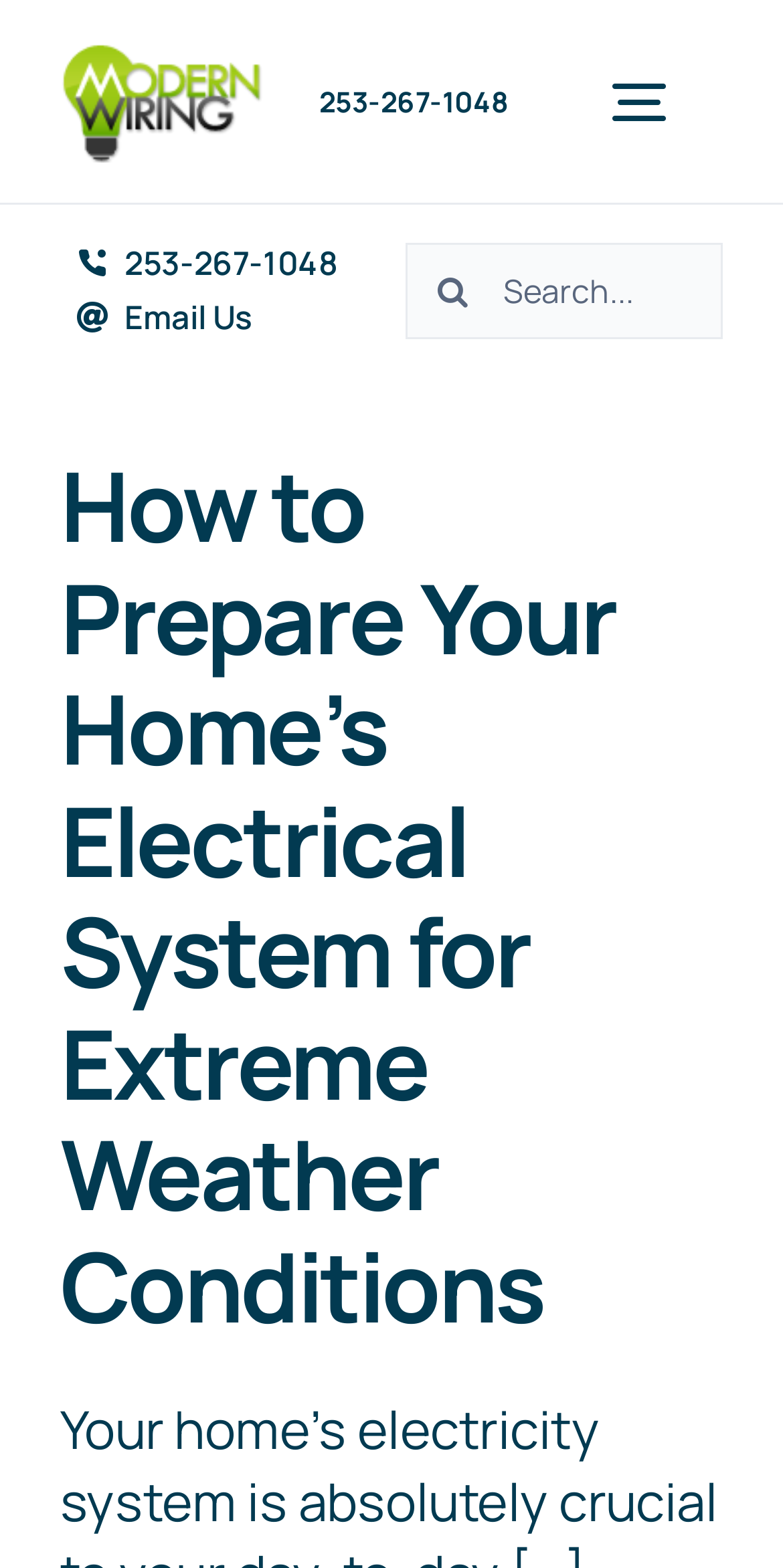Identify and provide the main heading of the webpage.

How to Prepare Your Home’s Electrical System for Extreme Weather Conditions